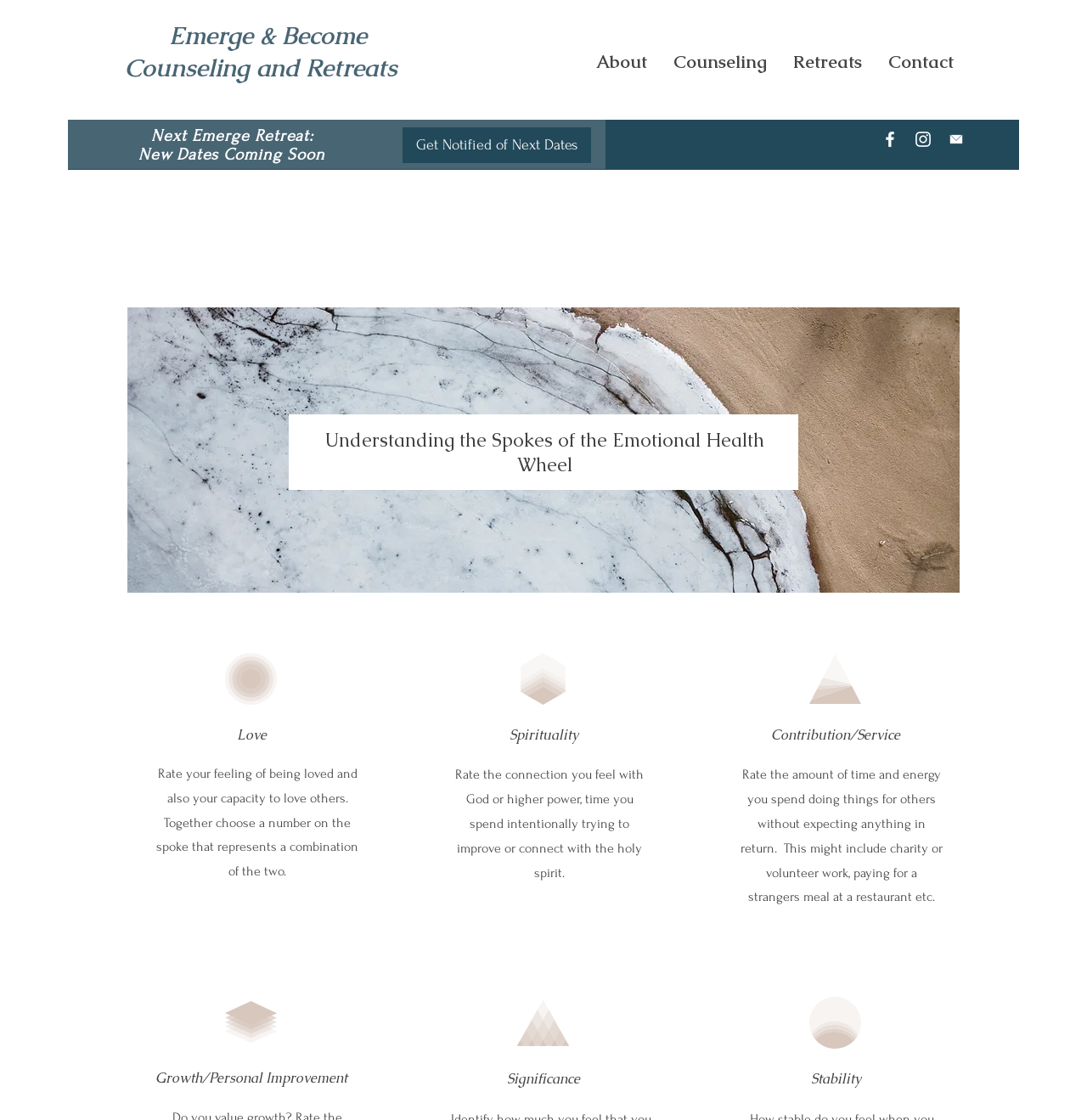Present a detailed account of what is displayed on the webpage.

This webpage is focused on understanding emotional health through a wheel with various spokes. At the top left, there is a link to "Emerge & Become Counseling and Retreats" and a navigation menu labeled "Site" with links to "About", "Counseling", "Retreats", and "Contact". 

Below the navigation menu, there is a section announcing the next Emerge Retreat, with a static text "New Dates Coming Soon" and a link to "Get Notified of Next Dates". 

On the top right, there is a social bar with links to Facebook, Instagram, and an email icon, each accompanied by an image. 

The main content of the page is headed by "Understanding the Spokes of the Emotional Health Wheel". The wheel is divided into six sections, each representing a different aspect of emotional health: Love, Growth/Personal Improvement, Spirituality, Significance, Contribution/Service, and Stability. Each section has a brief description and a prompt to rate one's feelings or experiences related to that aspect. The sections are arranged in a circular pattern, with Love at the top left and Stability at the bottom right.